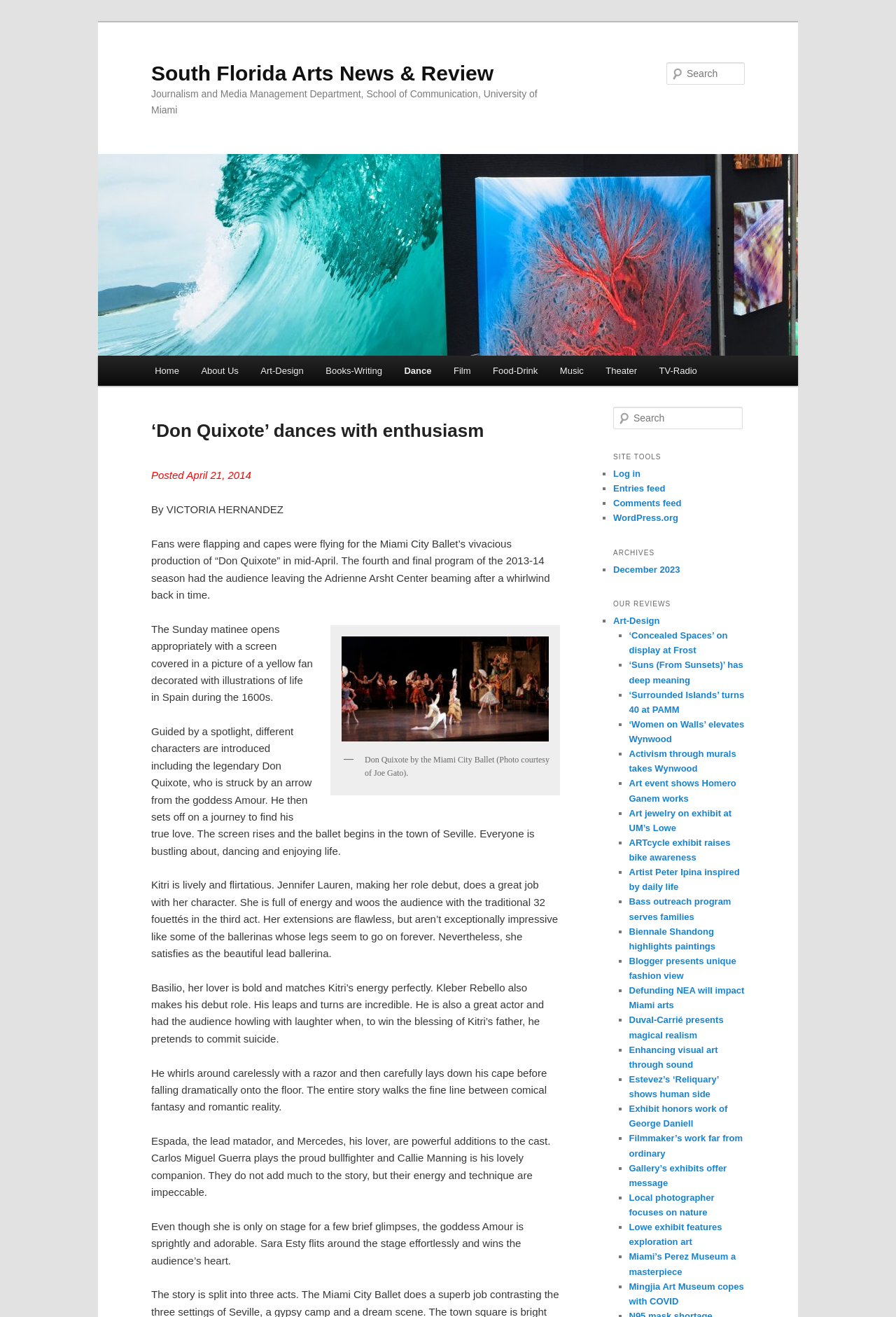Observe the image and answer the following question in detail: What is the name of the photographer who took the photo of Don Quixote?

The answer can be found in the image caption, where it mentions 'Don Quixote by the Miami City Ballet Credit: Joe Gato'.